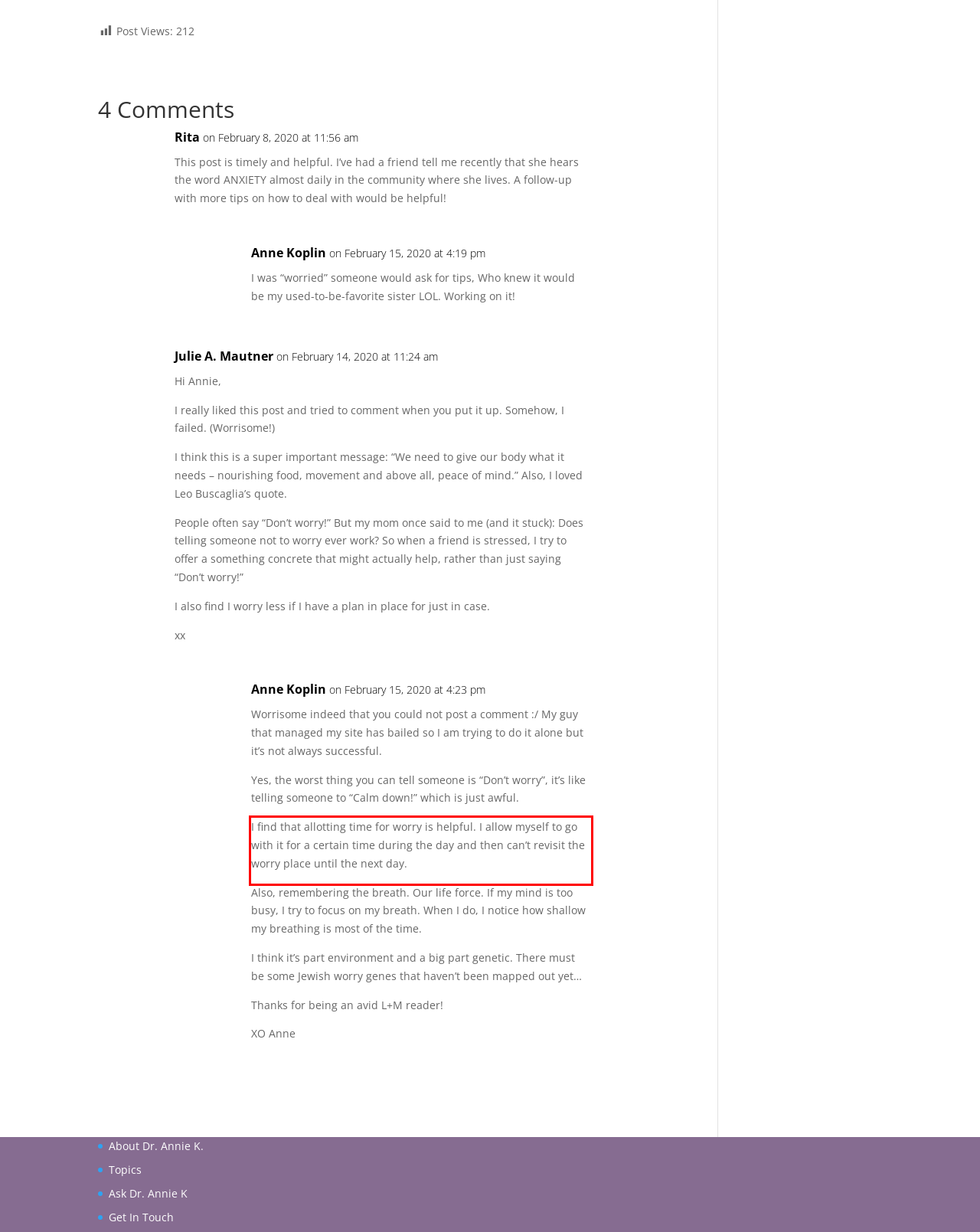Inspect the webpage screenshot that has a red bounding box and use OCR technology to read and display the text inside the red bounding box.

I find that allotting time for worry is helpful. I allow myself to go with it for a certain time during the day and then can’t revisit the worry place until the next day.